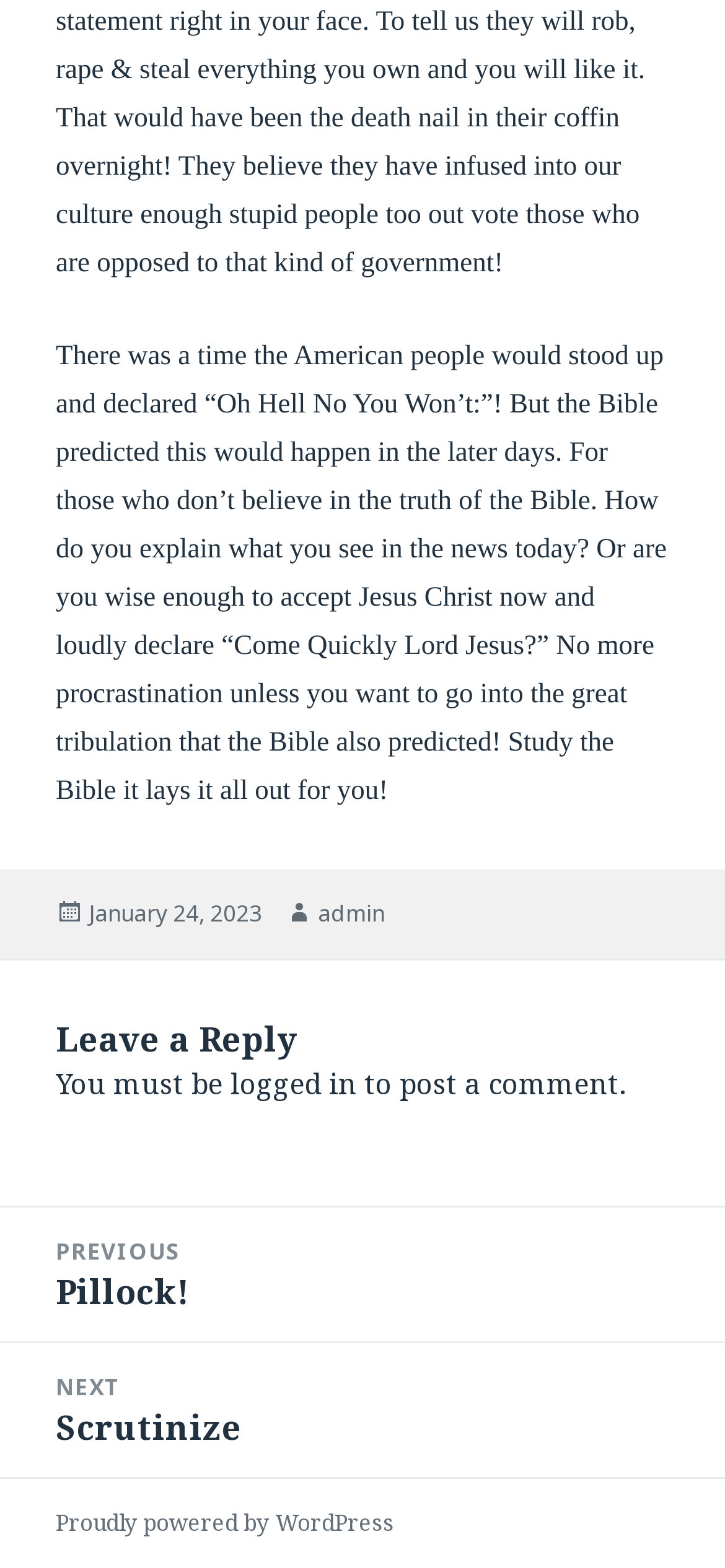Using details from the image, please answer the following question comprehensively:
What is required to post a comment?

I found the requirement to post a comment by reading the text that says 'You must be logged in to post a comment.' This text is located below the 'Leave a Reply' heading.